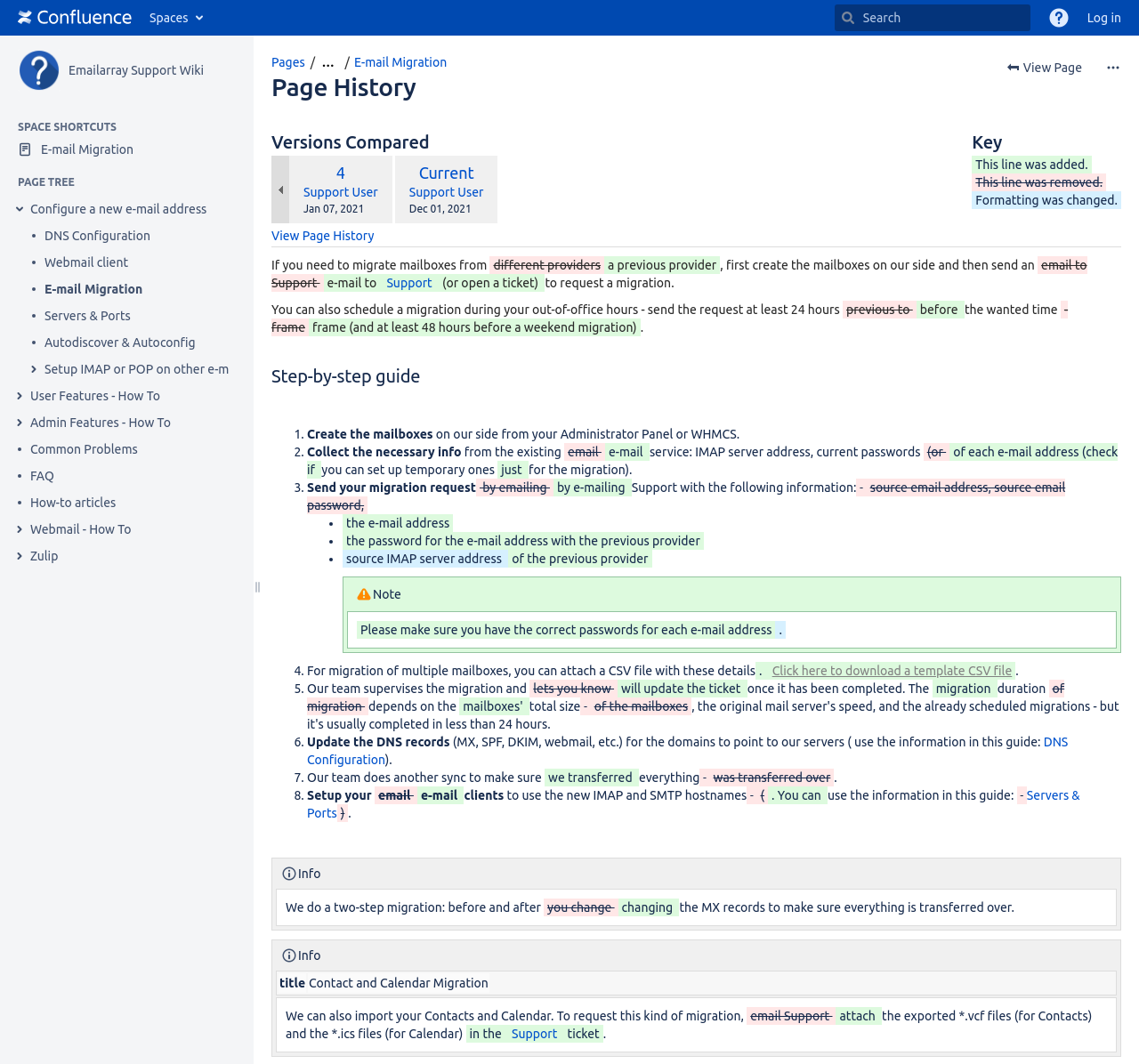Identify the bounding box coordinates of the region that needs to be clicked to carry out this instruction: "Log in". Provide these coordinates as four float numbers ranging from 0 to 1, i.e., [left, top, right, bottom].

[0.947, 0.0, 0.992, 0.033]